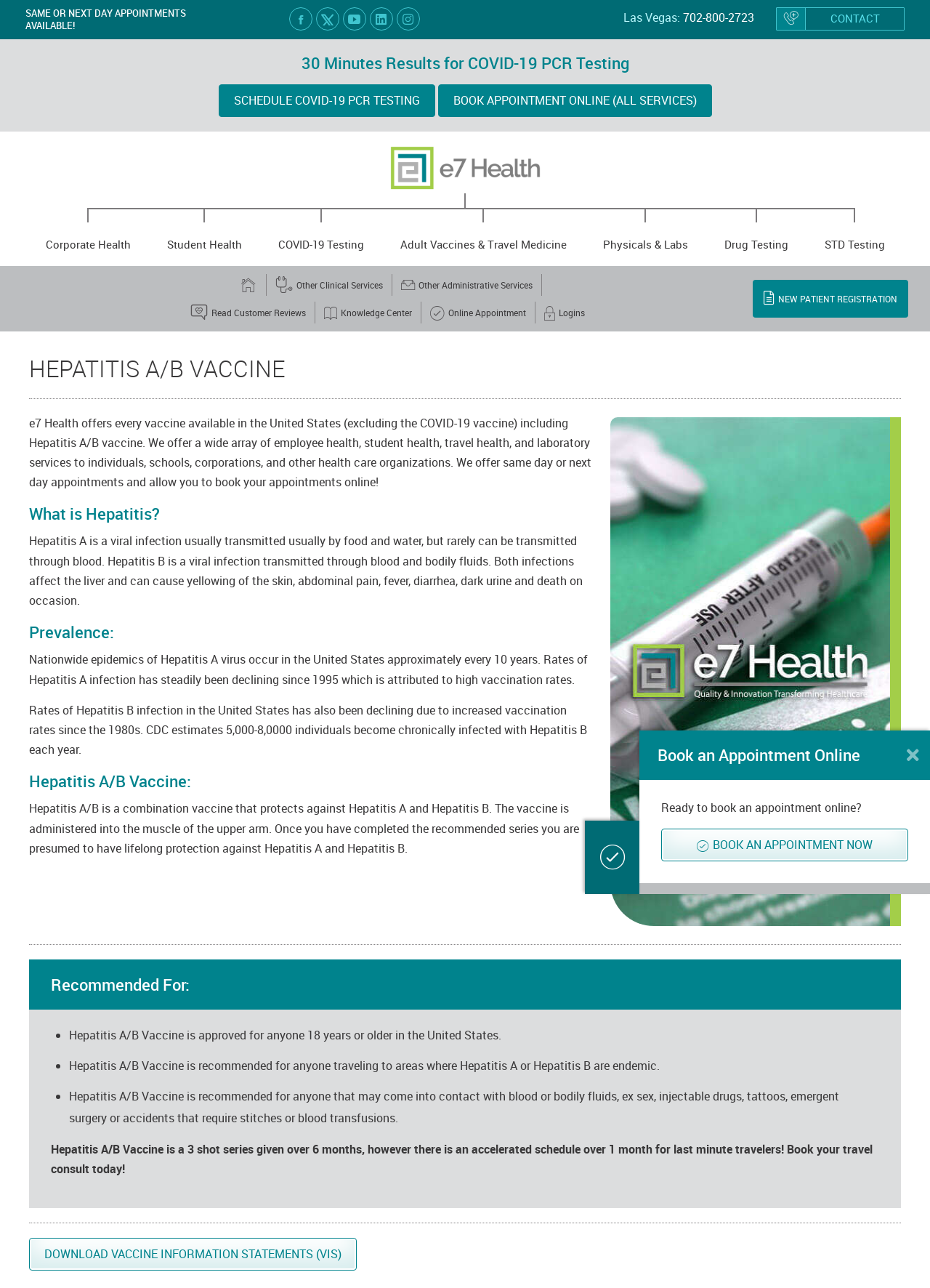Extract the bounding box coordinates for the UI element described by the text: "BOOK APPOINTMENT ONLINE (All Services)". The coordinates should be in the form of [left, top, right, bottom] with values between 0 and 1.

[0.471, 0.066, 0.765, 0.091]